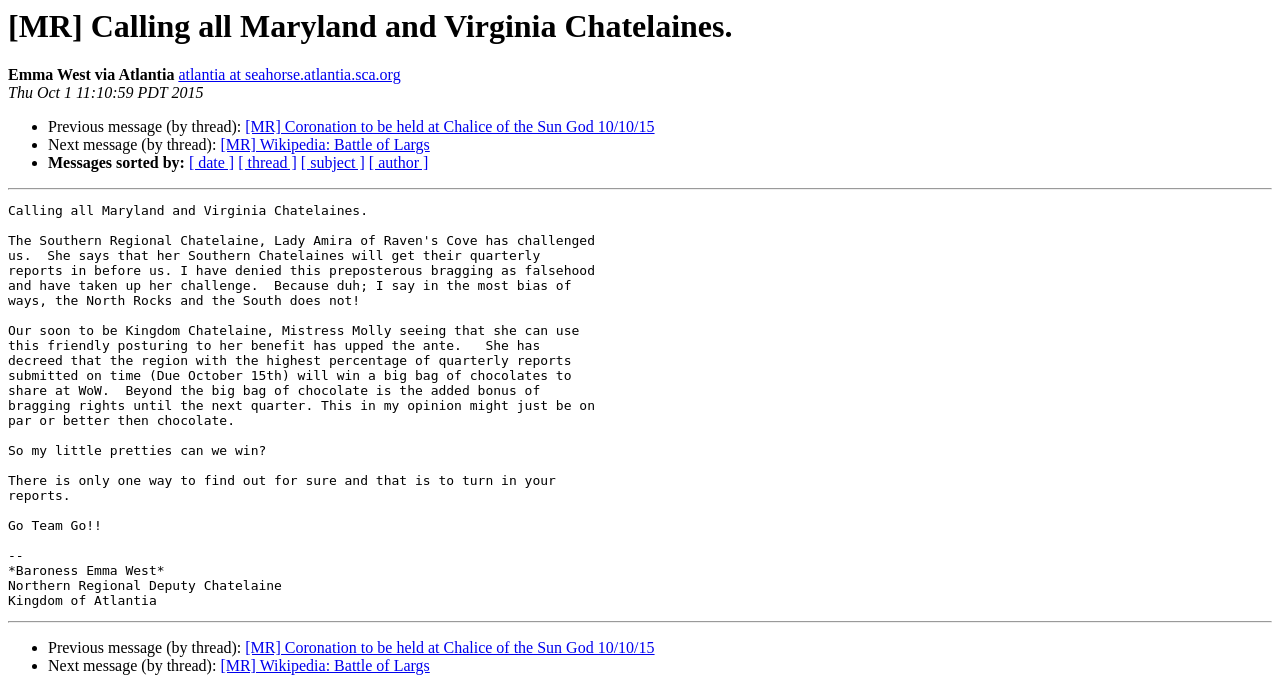Please determine the bounding box coordinates of the element to click on in order to accomplish the following task: "Check next message". Ensure the coordinates are four float numbers ranging from 0 to 1, i.e., [left, top, right, bottom].

[0.038, 0.202, 0.172, 0.227]